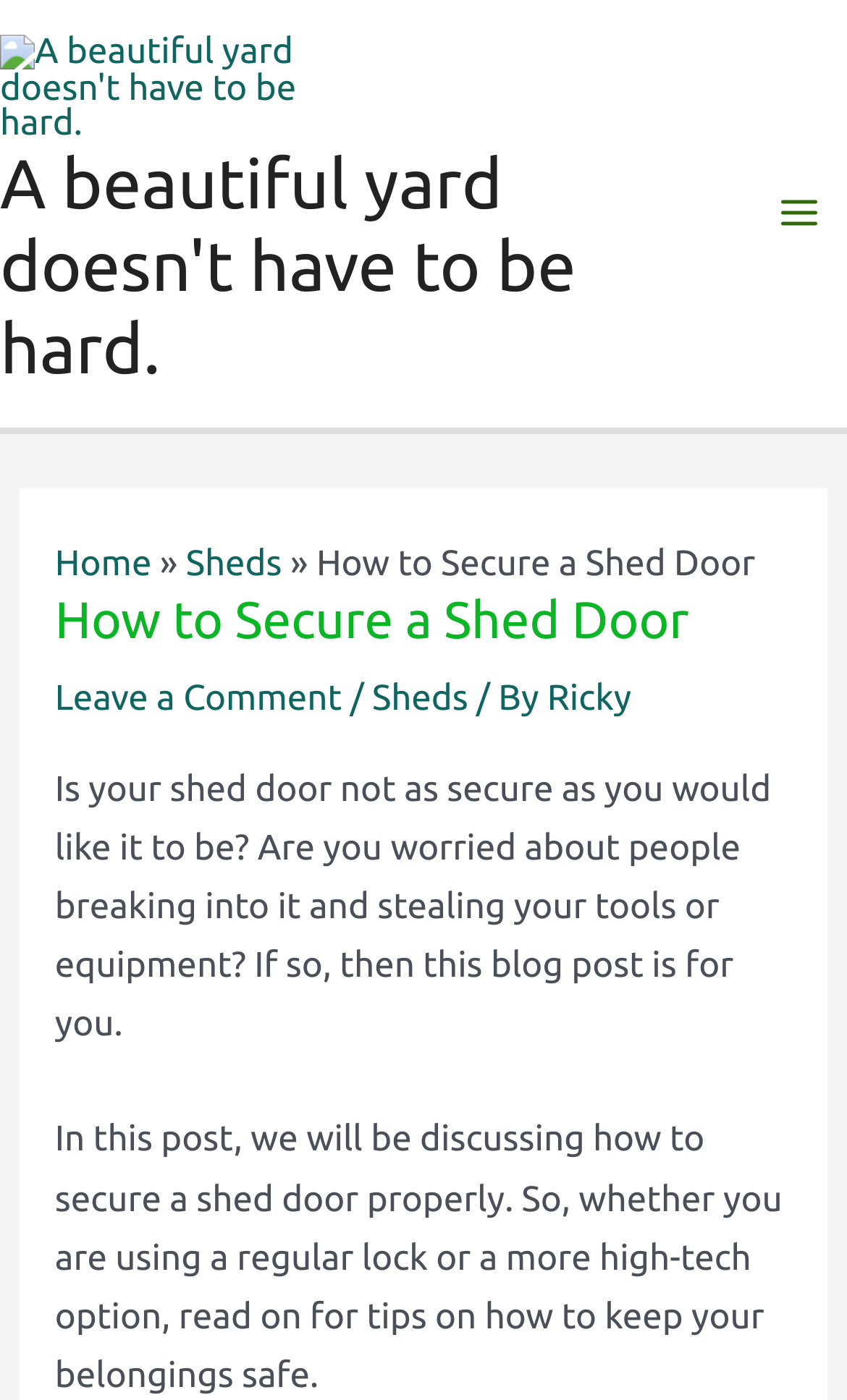Locate the bounding box coordinates of the area where you should click to accomplish the instruction: "Leave a comment".

[0.065, 0.485, 0.404, 0.513]